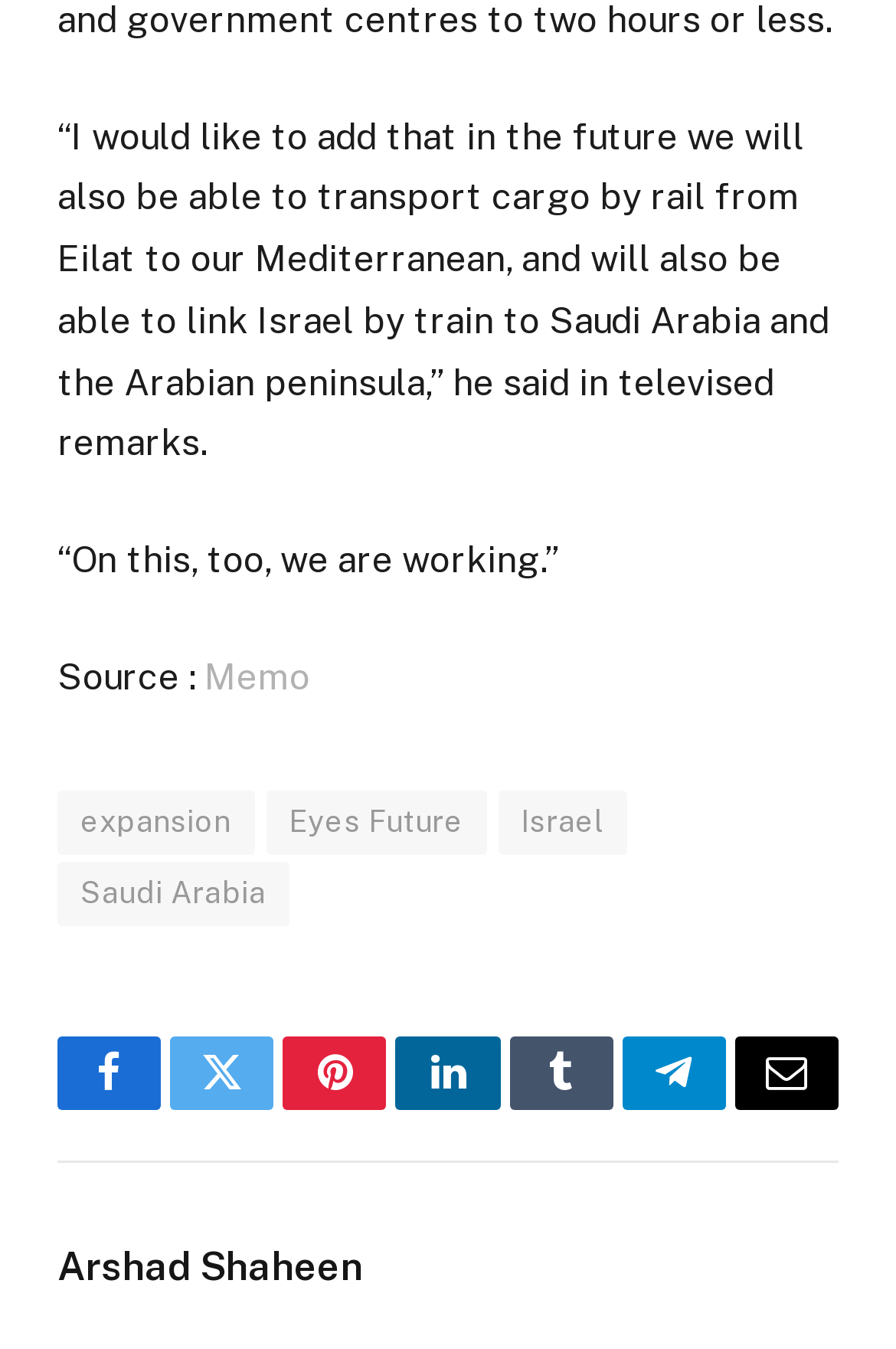Can you pinpoint the bounding box coordinates for the clickable element required for this instruction: "Visit Arshad Shaheen's page"? The coordinates should be four float numbers between 0 and 1, i.e., [left, top, right, bottom].

[0.064, 0.921, 0.405, 0.956]